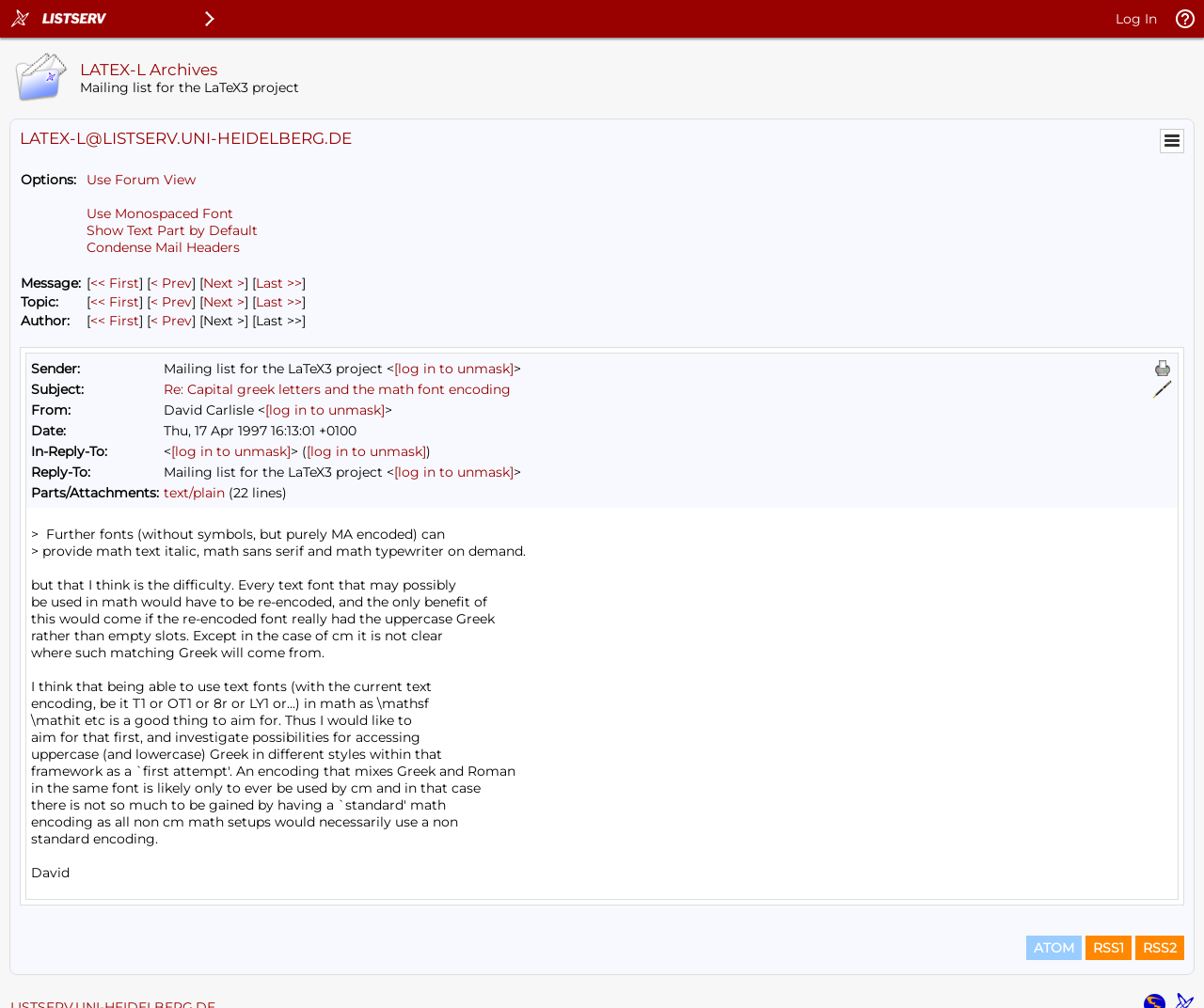Provide a one-word or short-phrase answer to the question:
How can you navigate through messages?

Using First, Prev, Next, Last links